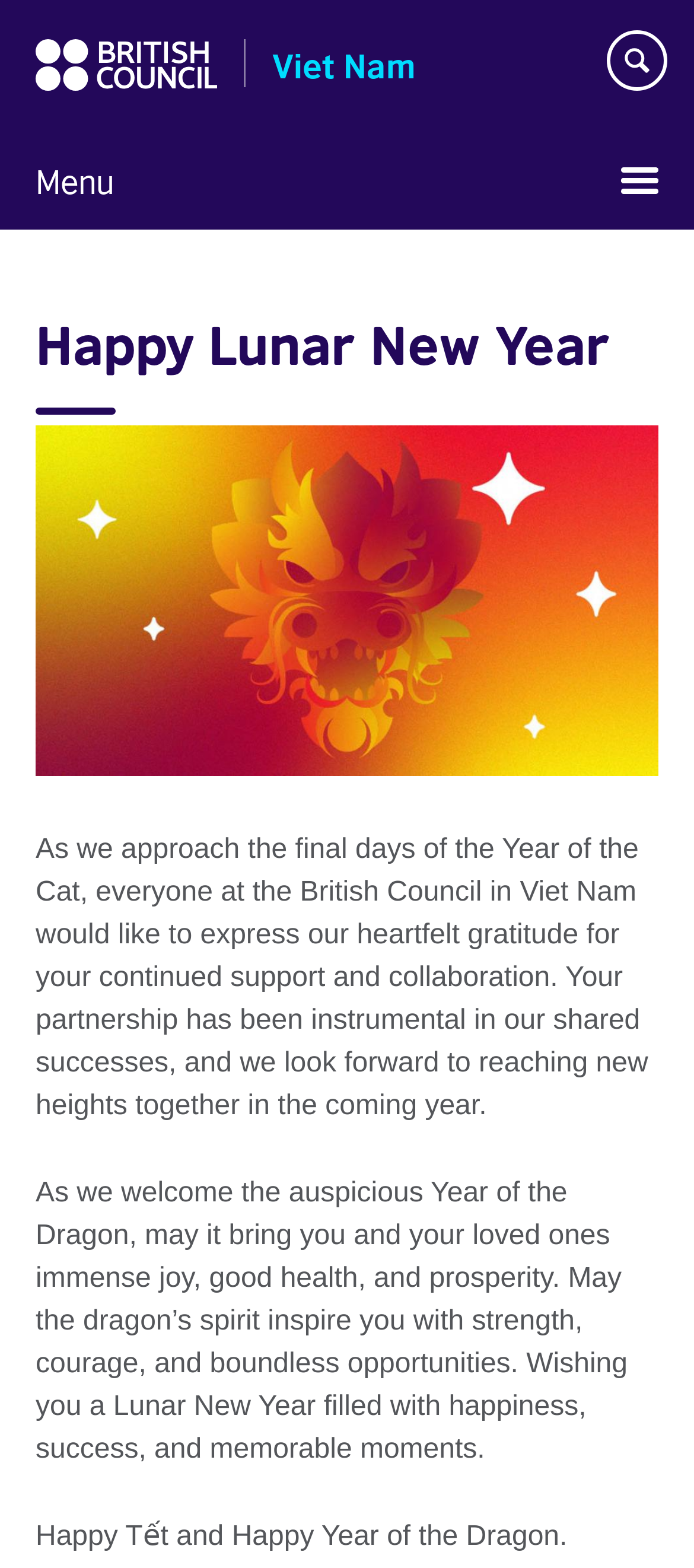What is the spirit of the dragon expected to inspire?
Answer the question with a single word or phrase, referring to the image.

Strength, courage, and boundless opportunities